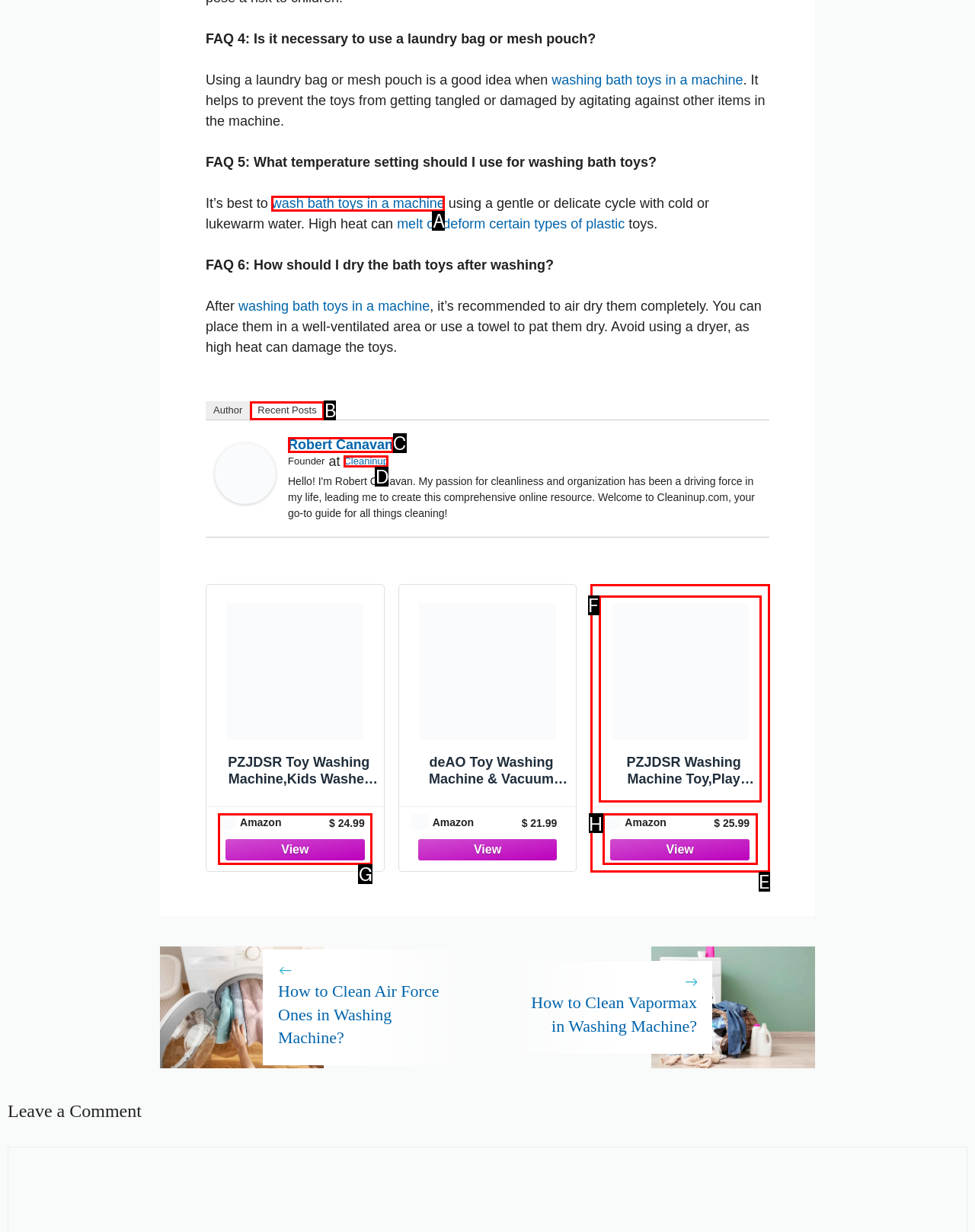Identify the HTML element that corresponds to the description: Cleaninup Provide the letter of the matching option directly from the choices.

D